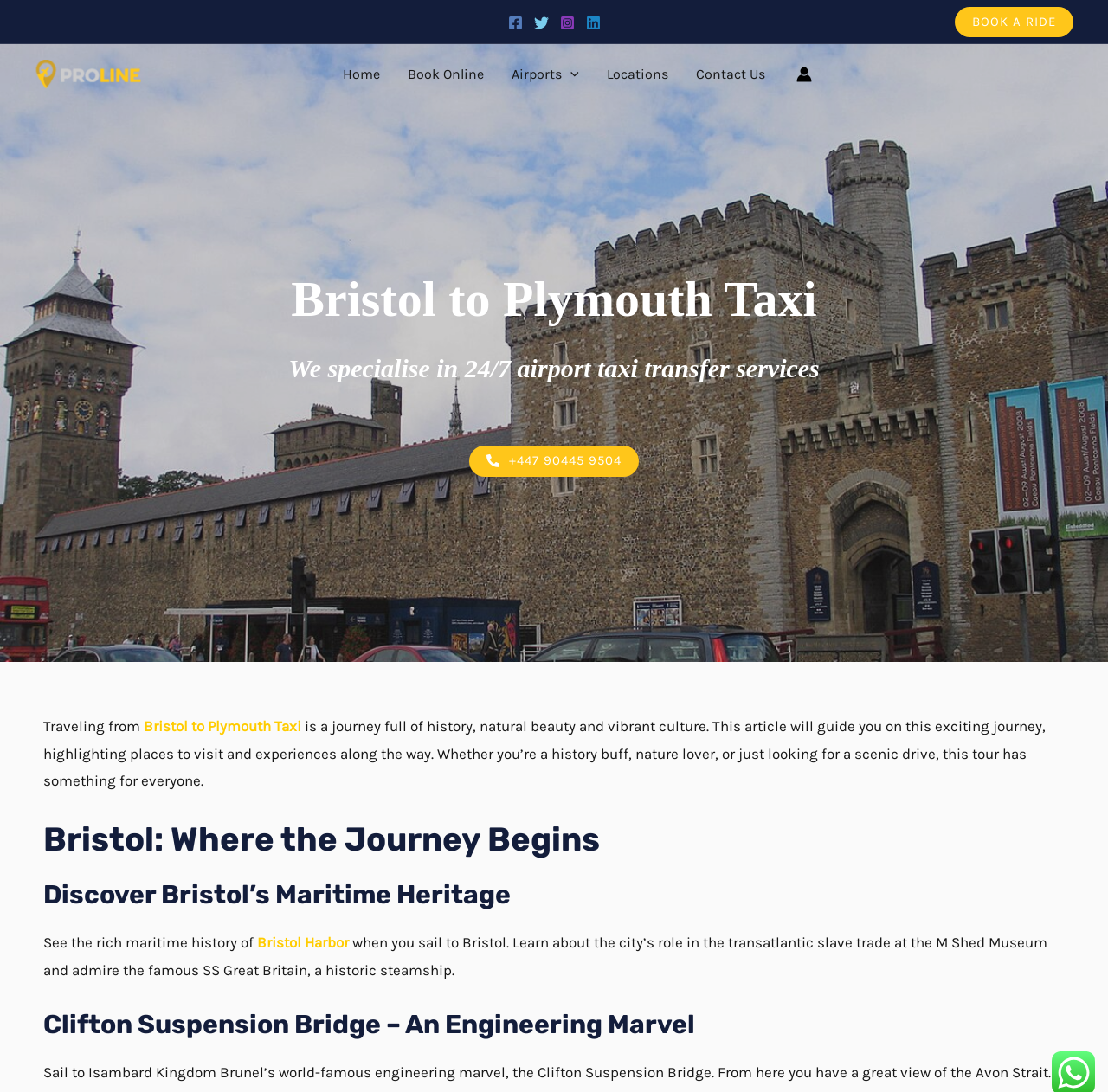What is the first location mentioned in the journey?
From the screenshot, supply a one-word or short-phrase answer.

Bristol